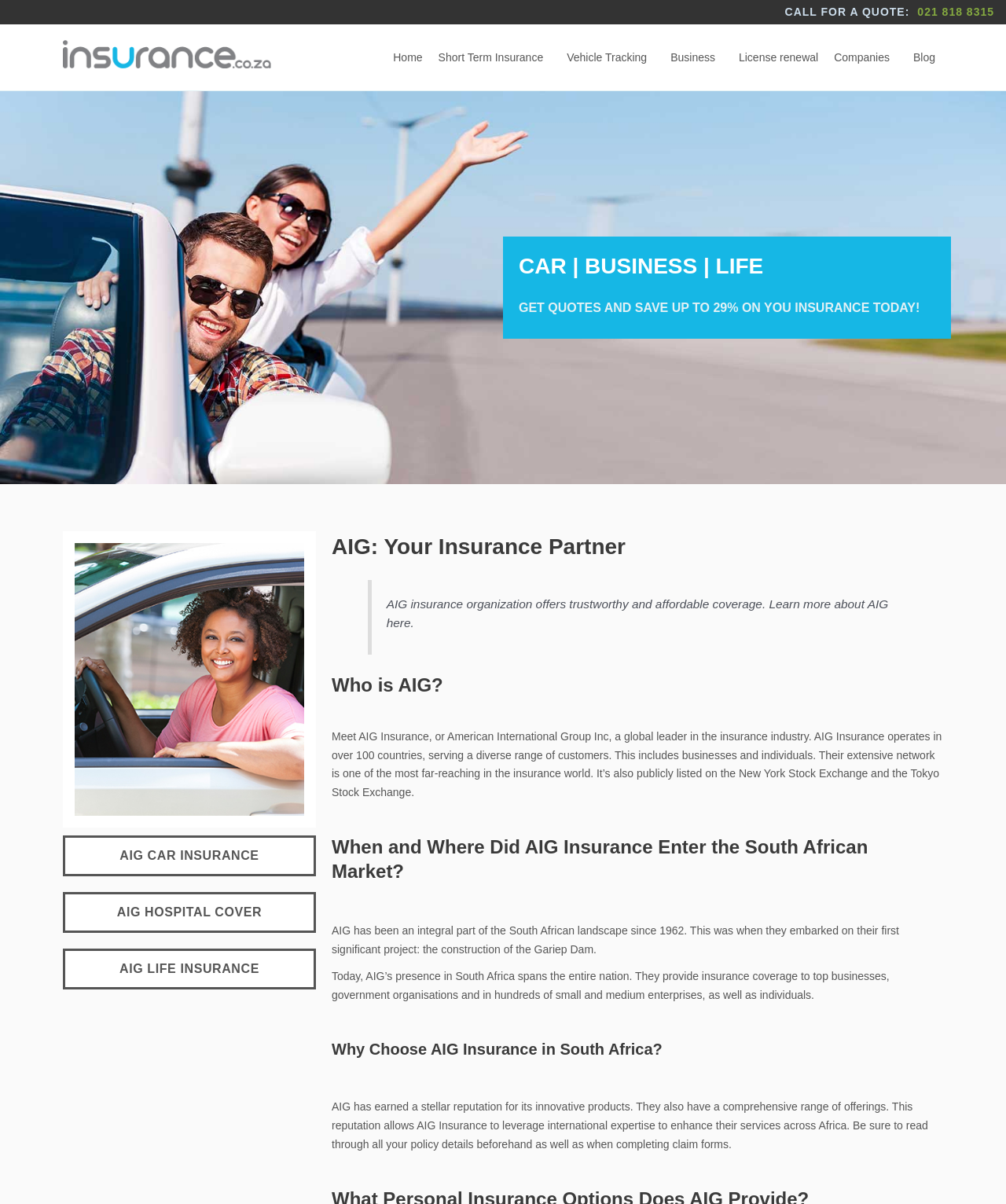Identify the first-level heading on the webpage and generate its text content.

AIG: Your Insurance Partner